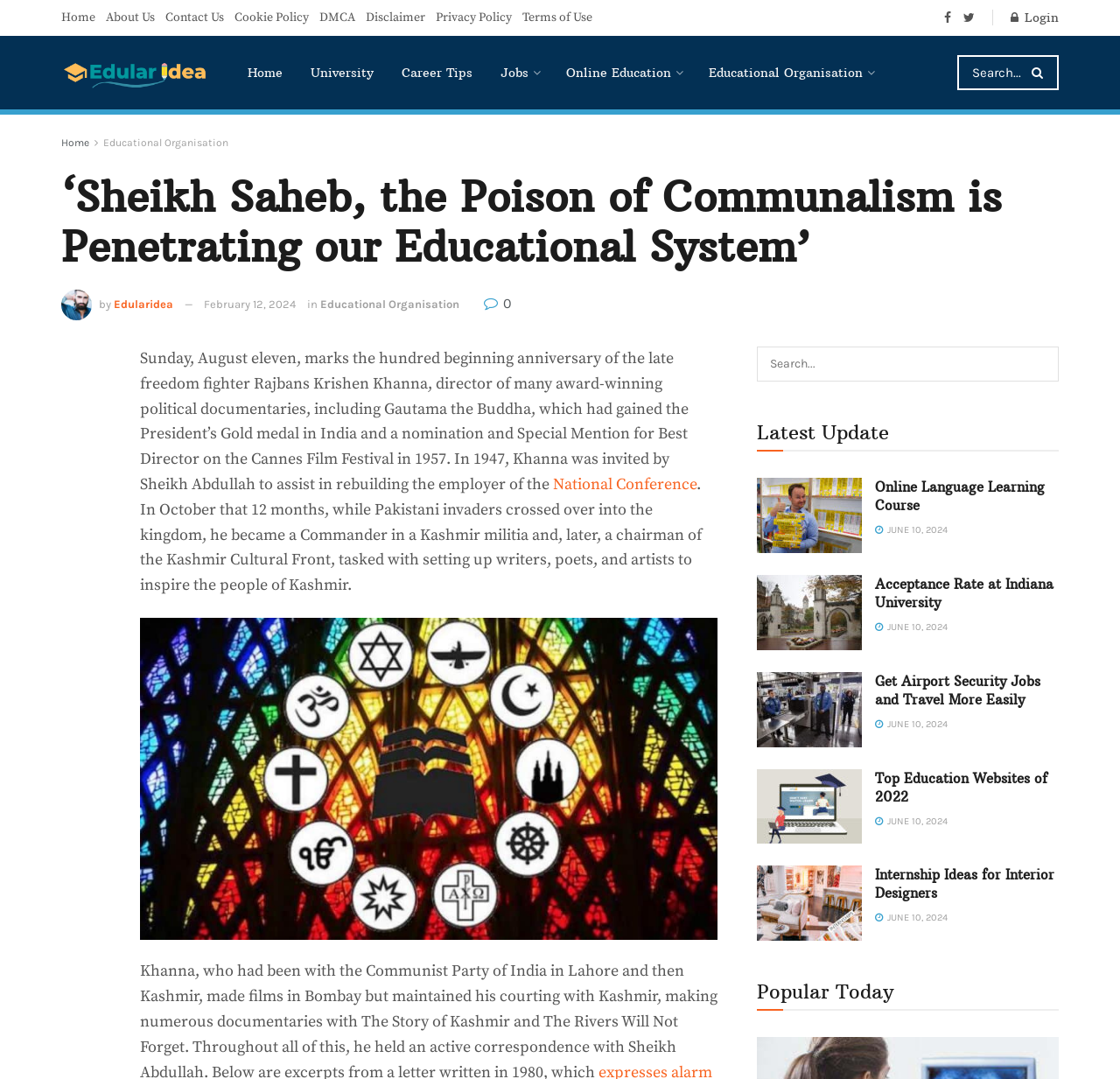What is the text of the heading that contains the word 'Latest'?
Could you answer the question with a detailed and thorough explanation?

The heading that contains the word 'Latest' is located at [0.676, 0.386, 0.794, 0.415]. The text of this heading is 'Latest Update'.